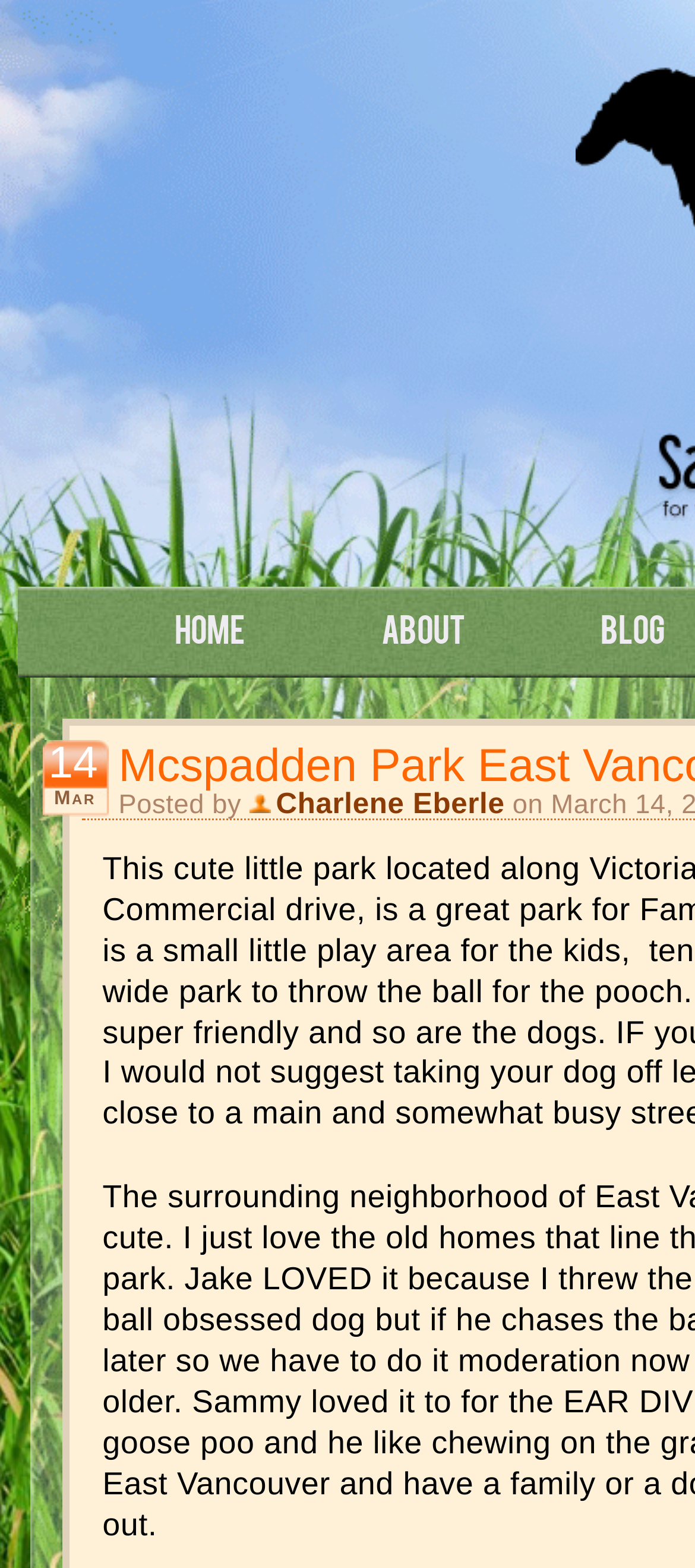Who is the author of the blog post? Look at the image and give a one-word or short phrase answer.

Charlene Eberle